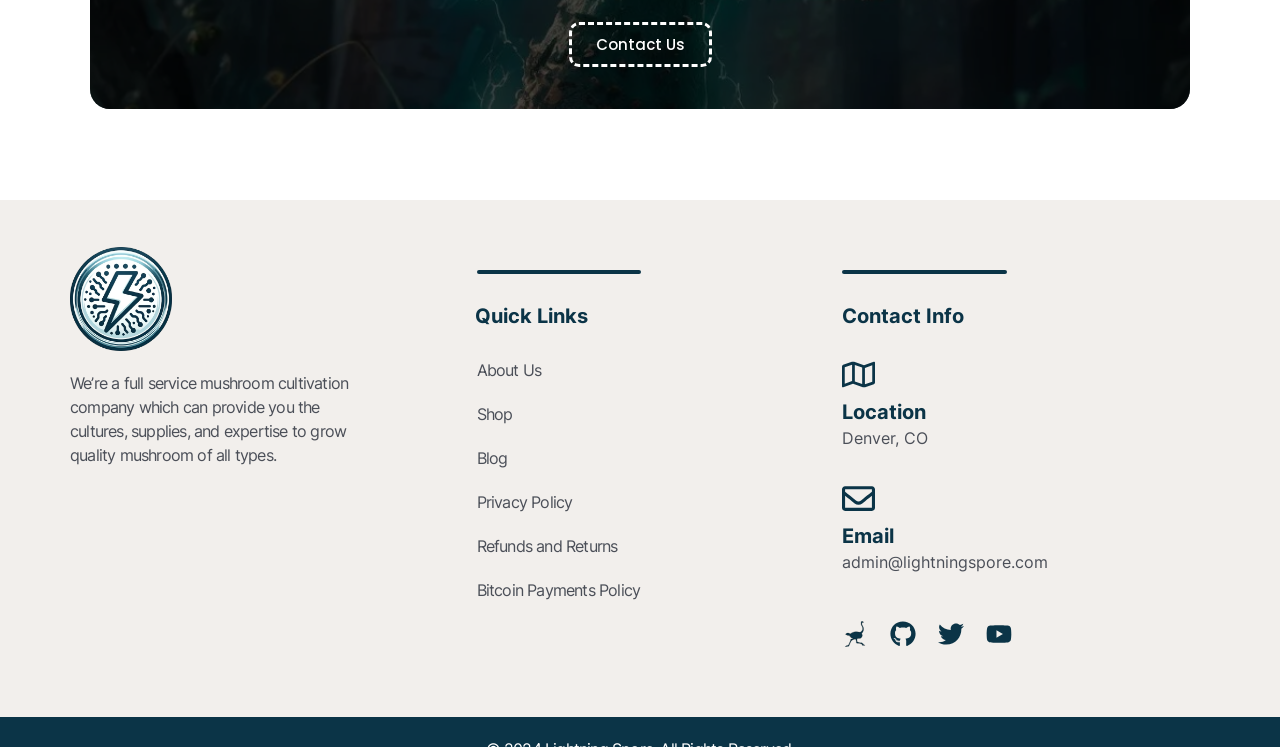Specify the bounding box coordinates for the region that must be clicked to perform the given instruction: "Click the 'The Clock Shop' link".

None